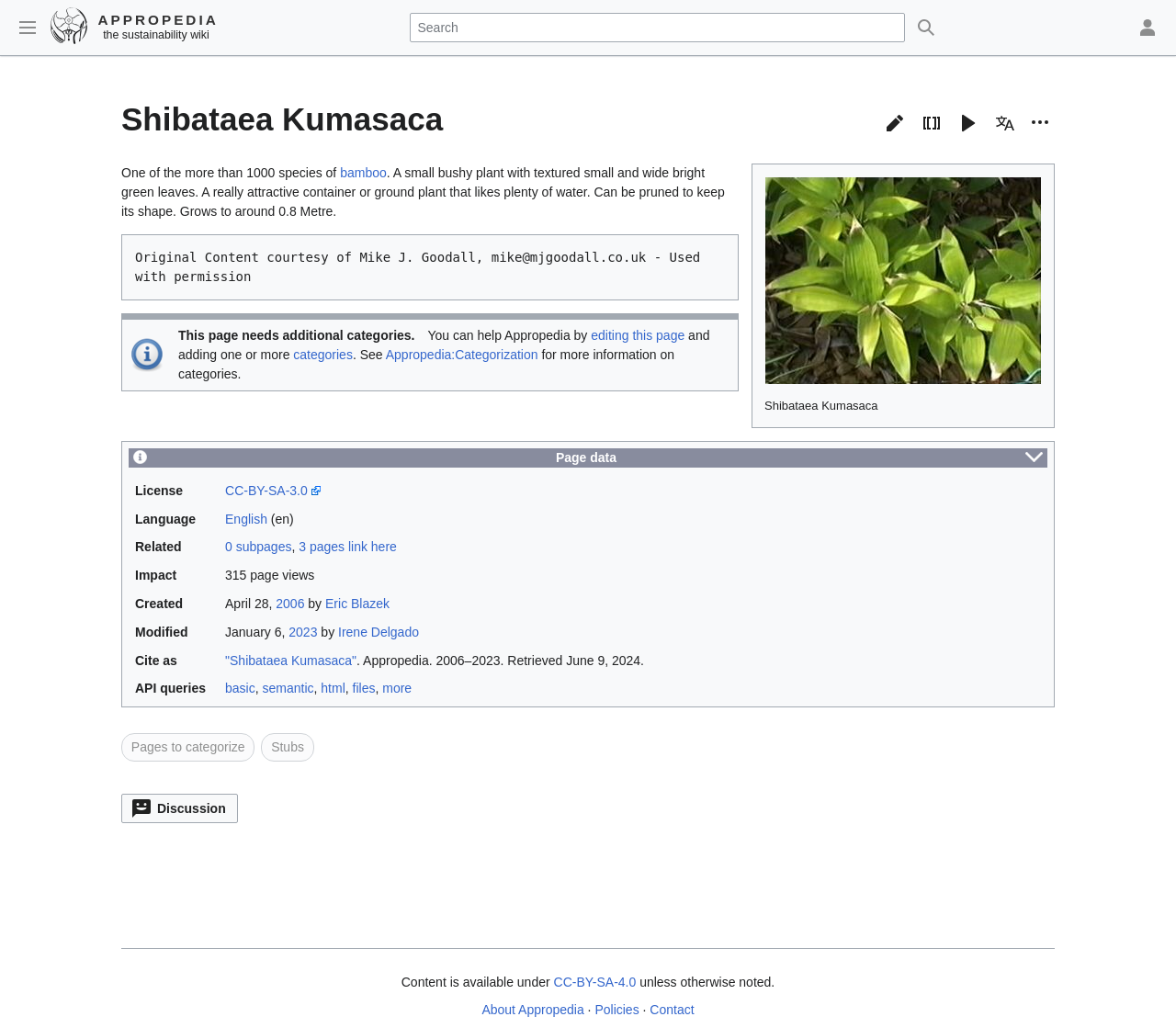Locate the bounding box coordinates of the element I should click to achieve the following instruction: "Read the page aloud".

[0.811, 0.105, 0.836, 0.134]